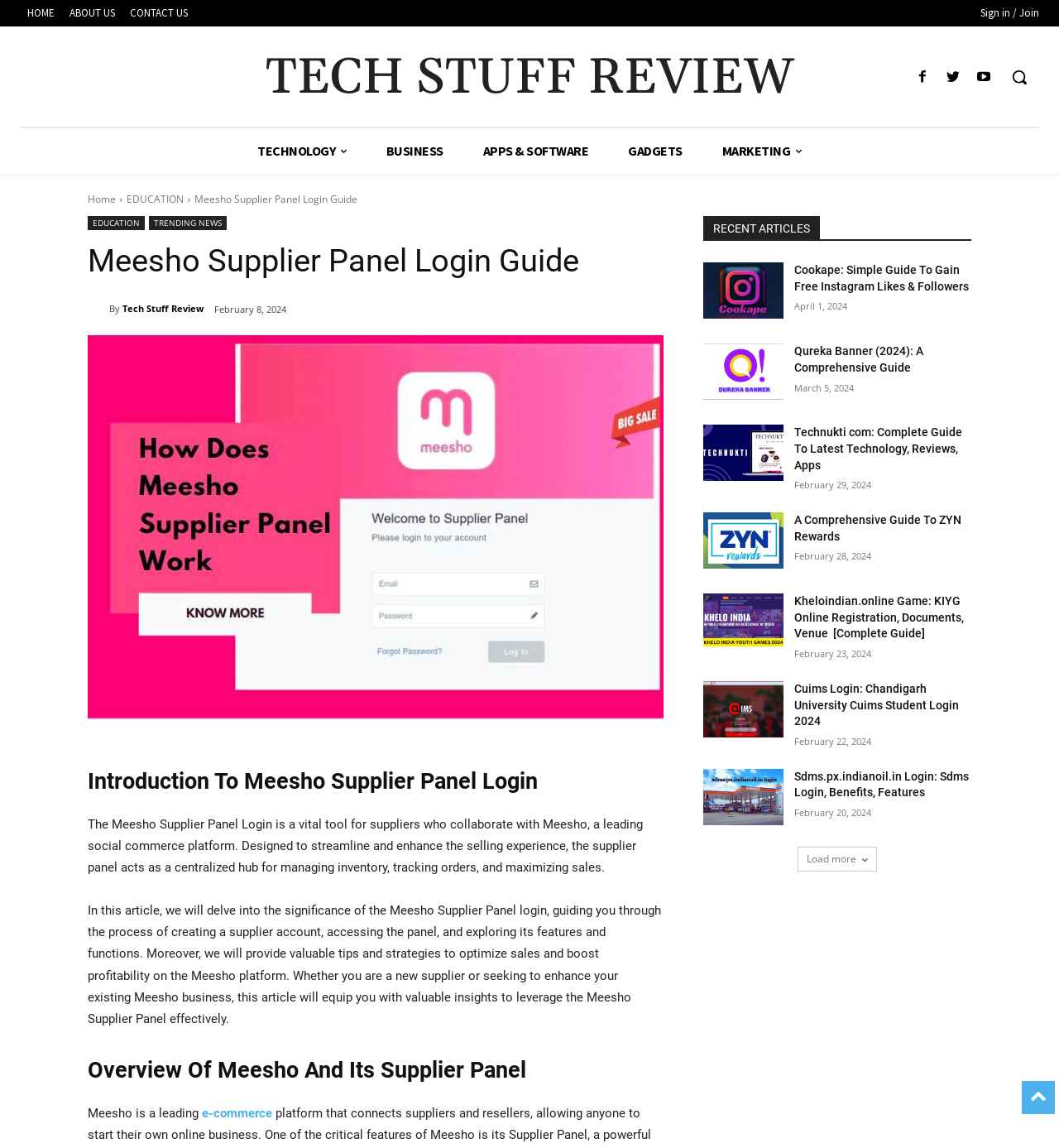Locate the bounding box coordinates of the region to be clicked to comply with the following instruction: "Load more articles". The coordinates must be four float numbers between 0 and 1, in the form [left, top, right, bottom].

[0.753, 0.737, 0.828, 0.759]